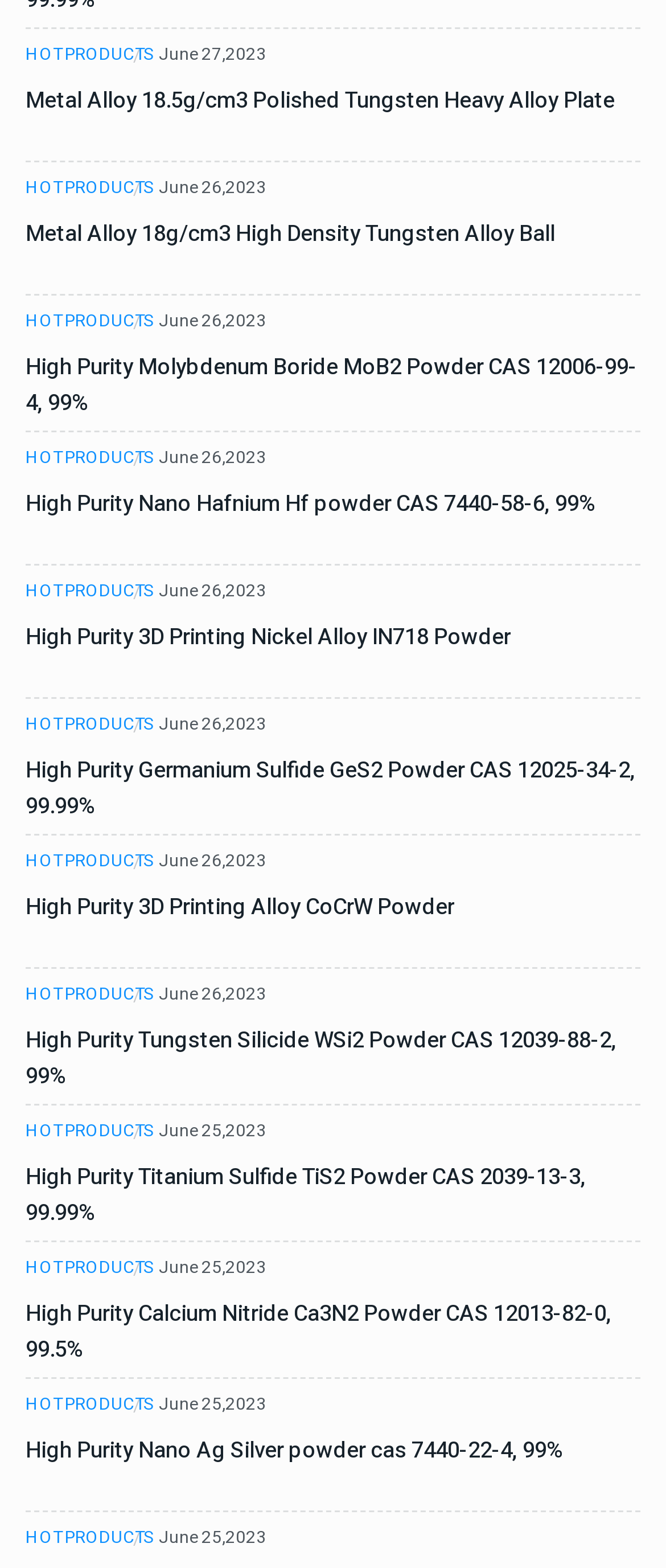What is the name of the third product?
Please provide a single word or phrase based on the screenshot.

Metal Alloy 18g/cm3 High Density Tungsten Alloy Ball